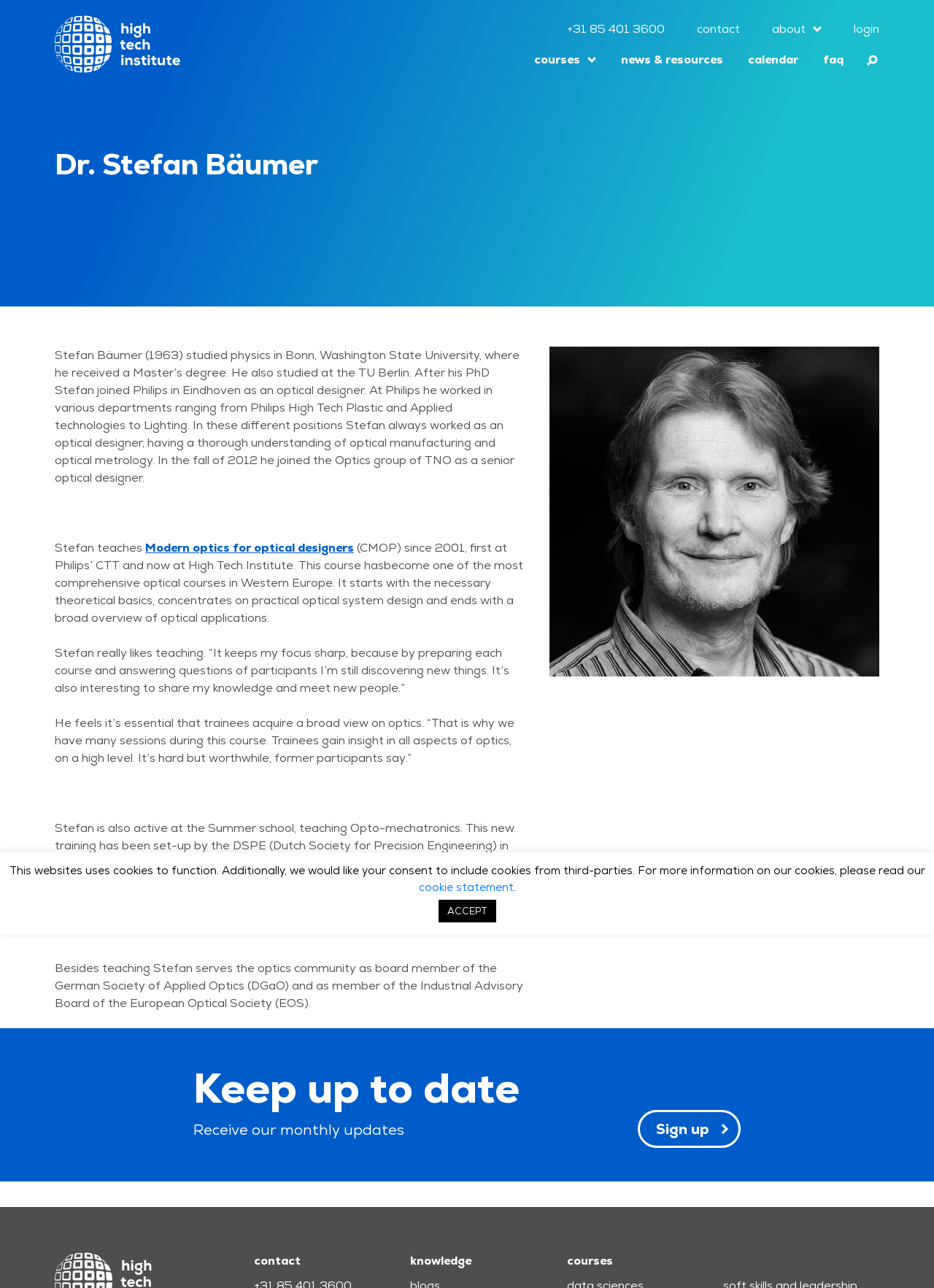Identify the webpage's primary heading and generate its text.

Dr. Stefan Bäumer